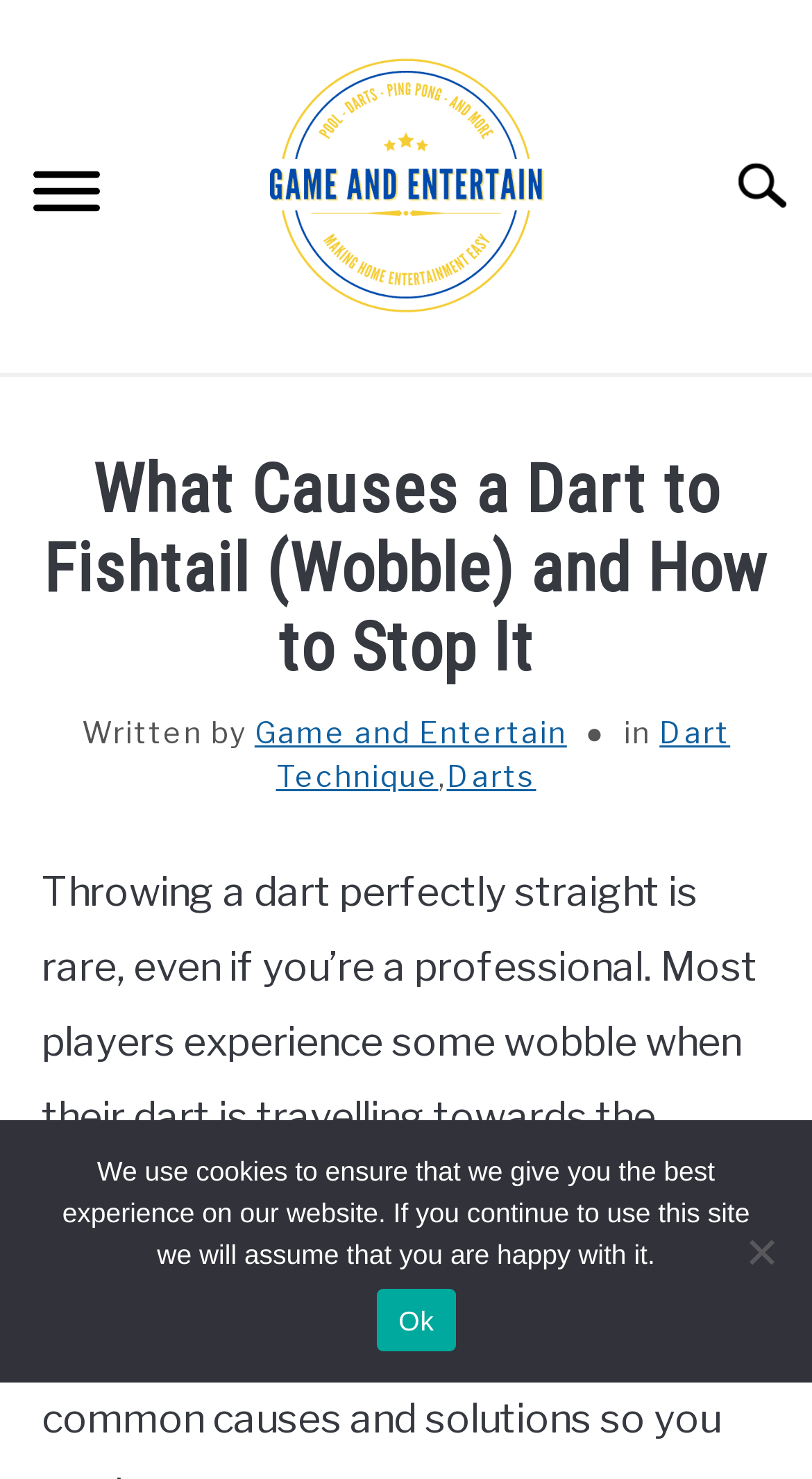Write an extensive caption that covers every aspect of the webpage.

The webpage is about a guide to understanding and preventing fishtailing in darts. At the top left corner, there is a button labeled "Menu" and a link next to it. Below these elements, there are three links: "CUE SPORTS", "DARTS", and "MORE GAMES", each accompanied by a "SUBMENU TOGGLE" button on the right side.

The main content of the webpage is headed by a title "What Causes a Dart to Fishtail (Wobble) and How to Stop It" in the middle of the page. Below the title, there is a byline "Written by" followed by a link to "Game and Entertain", and then a phrase "in Dart Technique, Darts". 

At the bottom of the page, there is a dialog box titled "Cookie Notice" that is not currently in focus. The dialog box contains a message about the website's use of cookies and provides an "Ok" button to acknowledge the notice. There is also a "No" button on the right side of the dialog box.